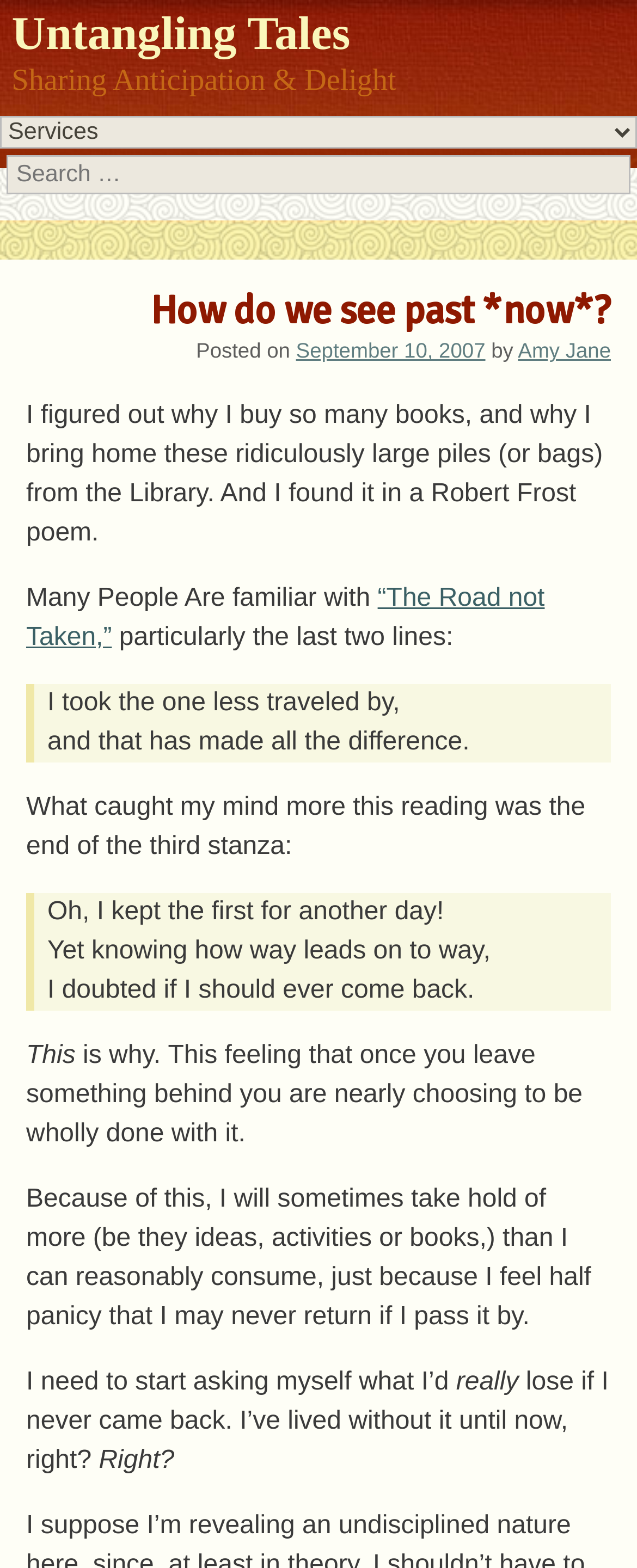What is the poem mentioned in the post?
Use the information from the image to give a detailed answer to the question.

The poem mentioned in the post is 'The Road not Taken' by Robert Frost, which is quoted in the blockquote elements.